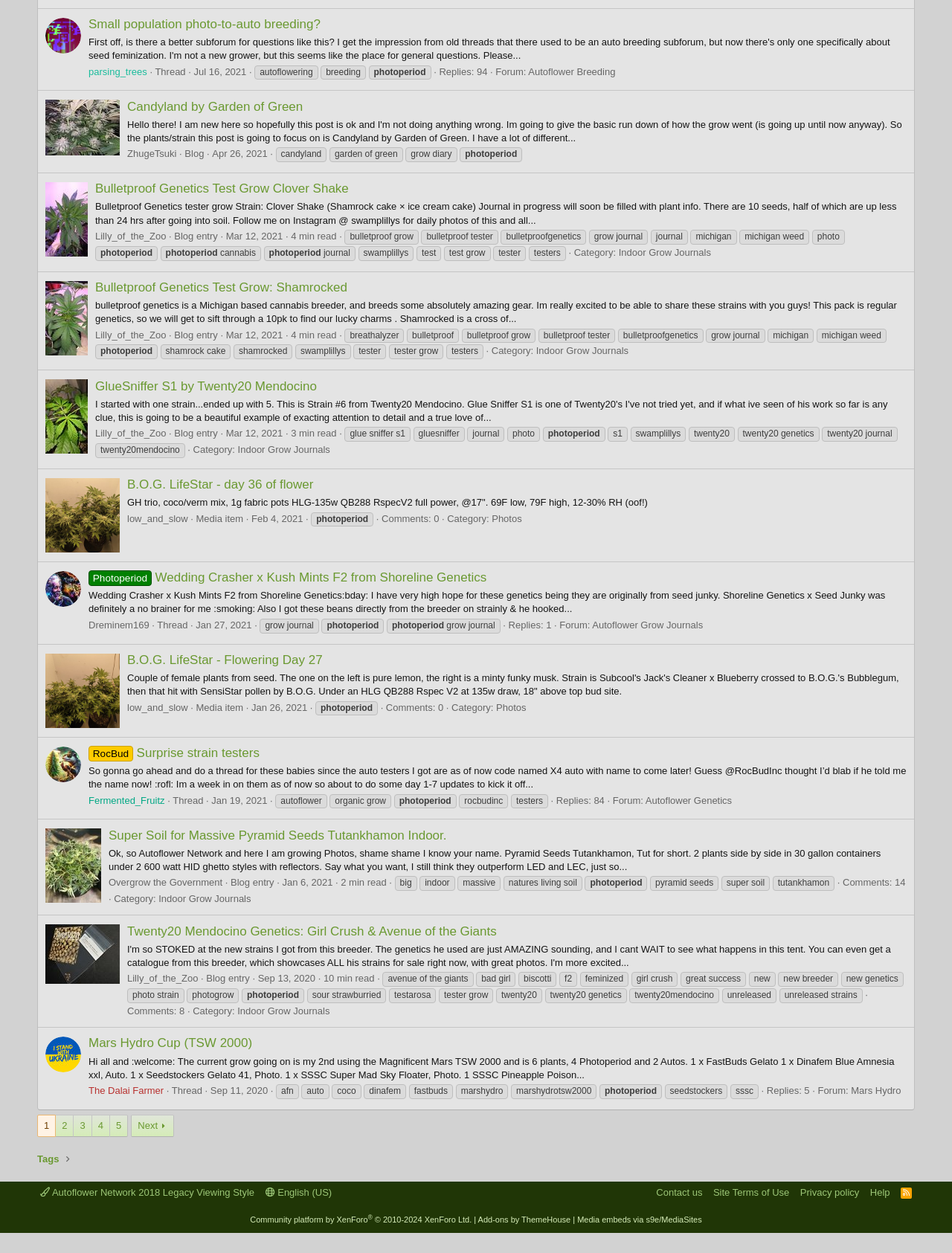Please provide a one-word or short phrase answer to the question:
What is the category of the third thread?

Indoor Grow Journals